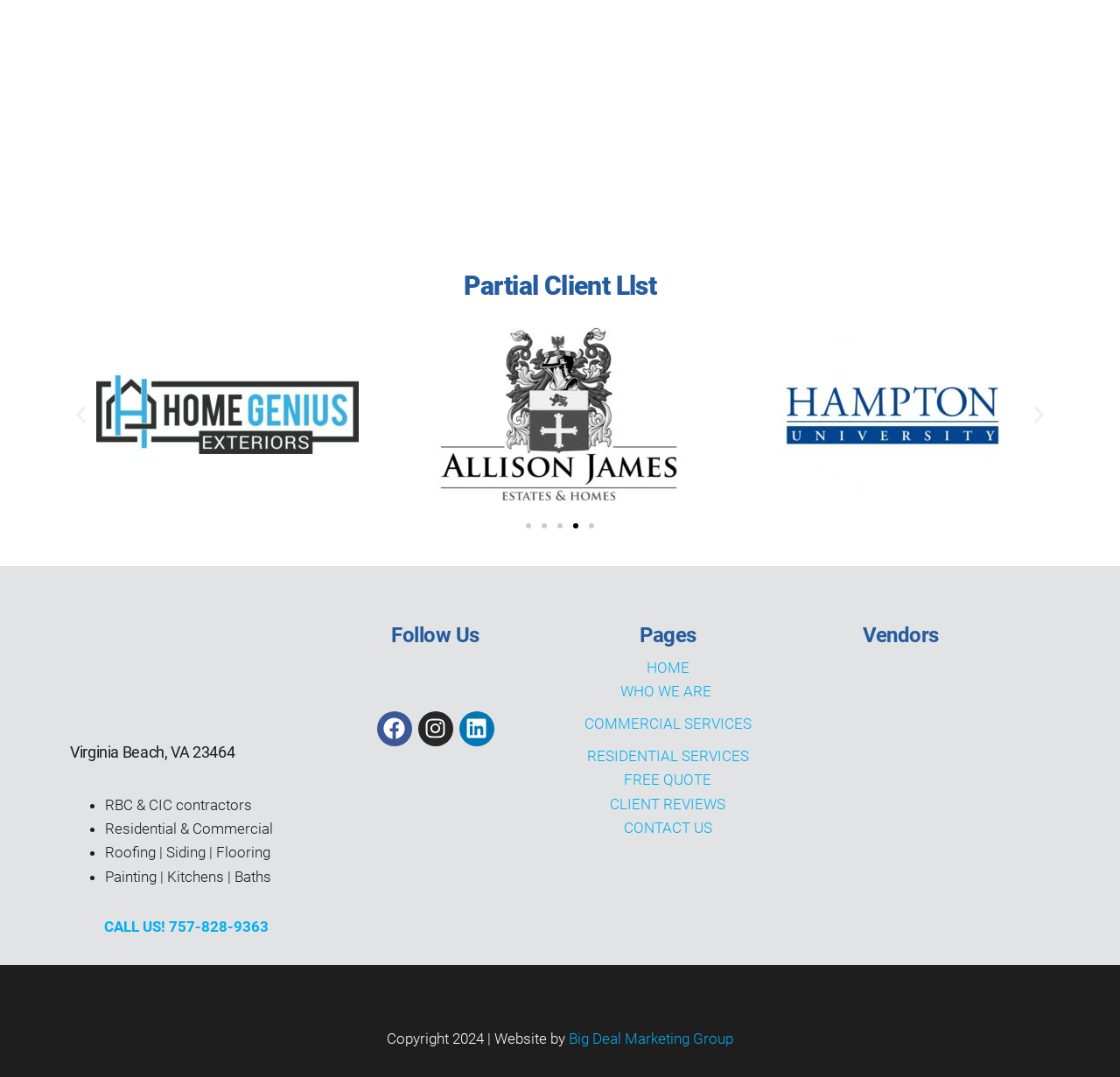Carefully observe the image and respond to the question with a detailed answer:
How many services are listed on the page?

I counted the number of services listed on the page by looking at the static text elements with bullet points. There are five services listed: RBC & CIC contractors, Residential & Commercial, Roofing | Siding | Flooring, Painting | Kitchens | Baths, and others.